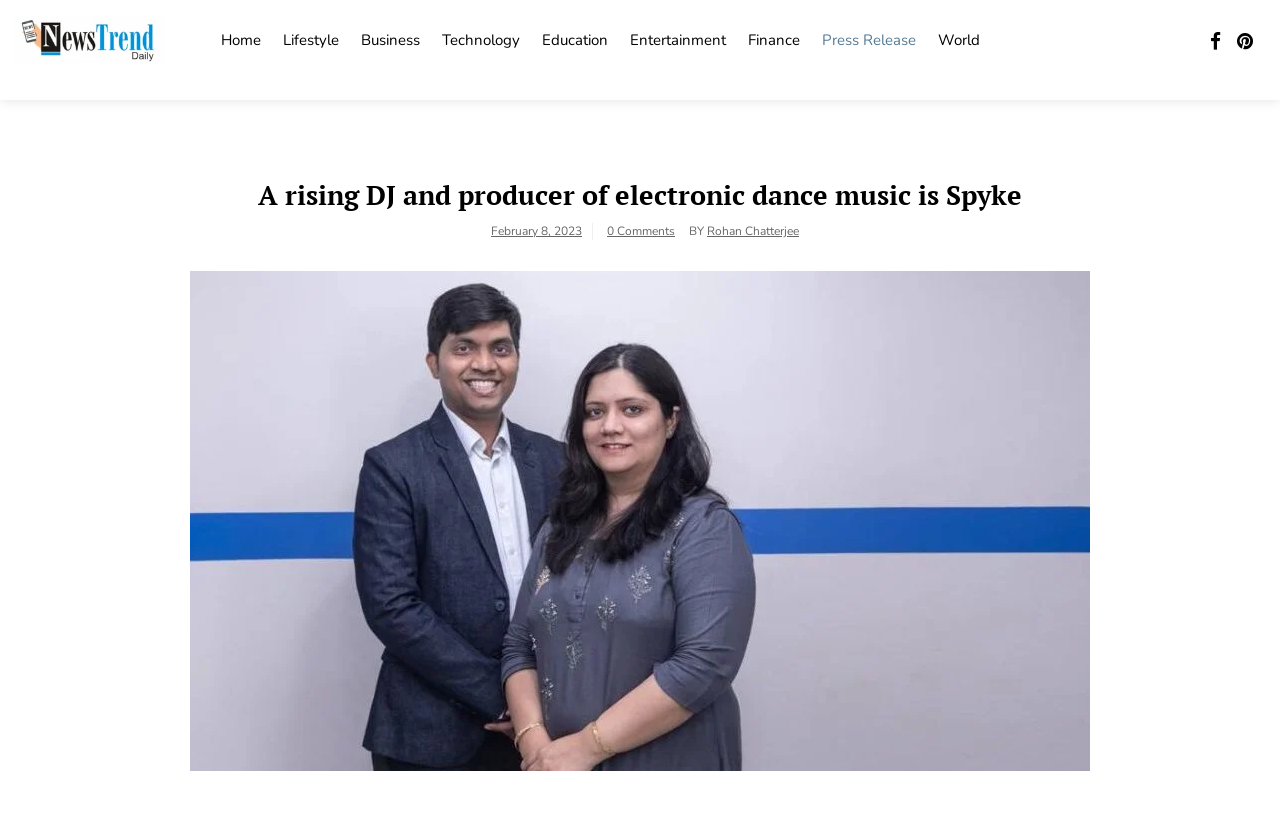Summarize the webpage with a detailed and informative caption.

The webpage is about a rising DJ and producer of electronic dance music, Spyke. At the top left, there is a link to "News Trend Daily" which is also the title of the webpage. Below this title, there is a horizontal navigation menu with 9 links: "Home", "Lifestyle", "Business", "Technology", "Education", "Entertainment", "Finance", "Press Release", and "World". These links are evenly spaced and aligned horizontally across the top of the page.

On the top right, there are two icons represented by Unicode characters "\uf09a" and "\uf0d2". Below the navigation menu, there is a large heading that reads "A rising DJ and producer of electronic dance music is Spyke". This heading spans almost the entire width of the page.

Underneath the heading, there is a section with three elements aligned horizontally. On the left, there is a link to the date "February 8, 2023". In the middle, there is a link to "0 Comments". On the right, there is a text "BY" followed by a link to the author's name "Rohan Chatterjee".